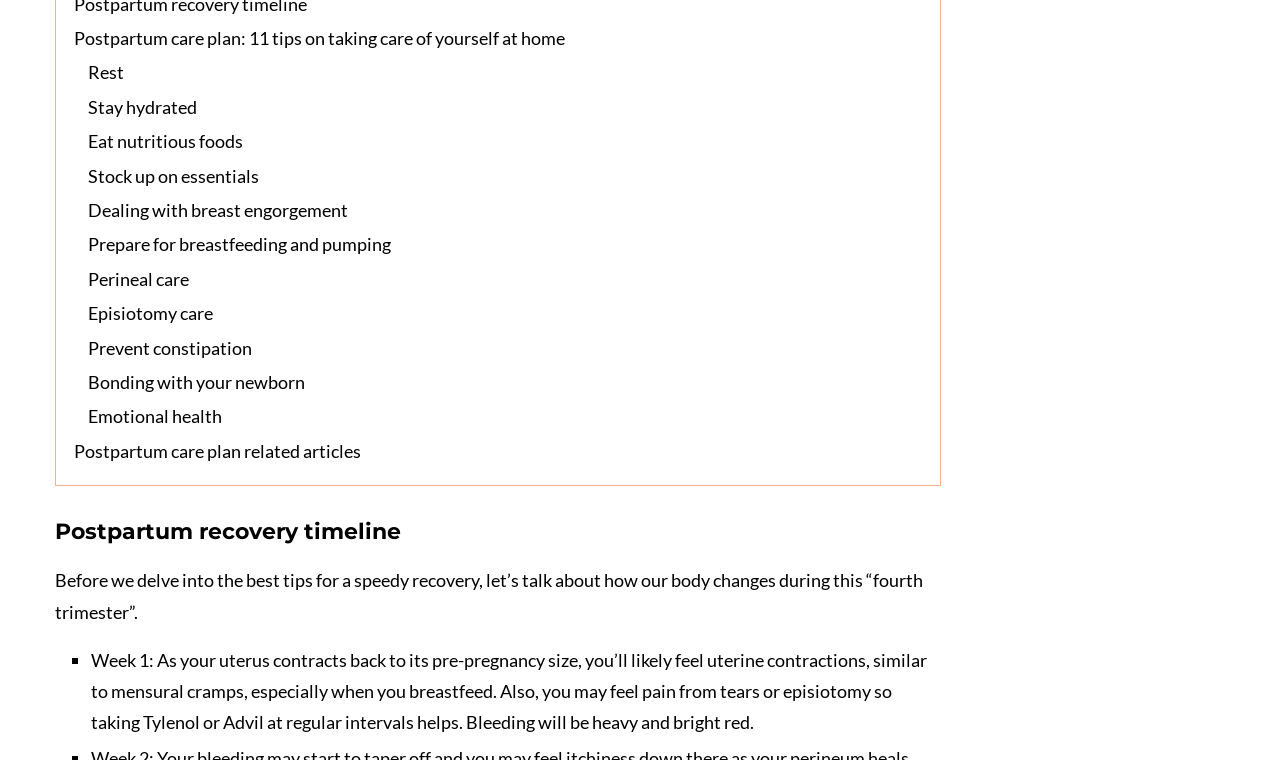Locate the bounding box coordinates of the region to be clicked to comply with the following instruction: "Learn about 'Dealing with breast engorgement'". The coordinates must be four float numbers between 0 and 1, in the form [left, top, right, bottom].

[0.069, 0.262, 0.272, 0.291]